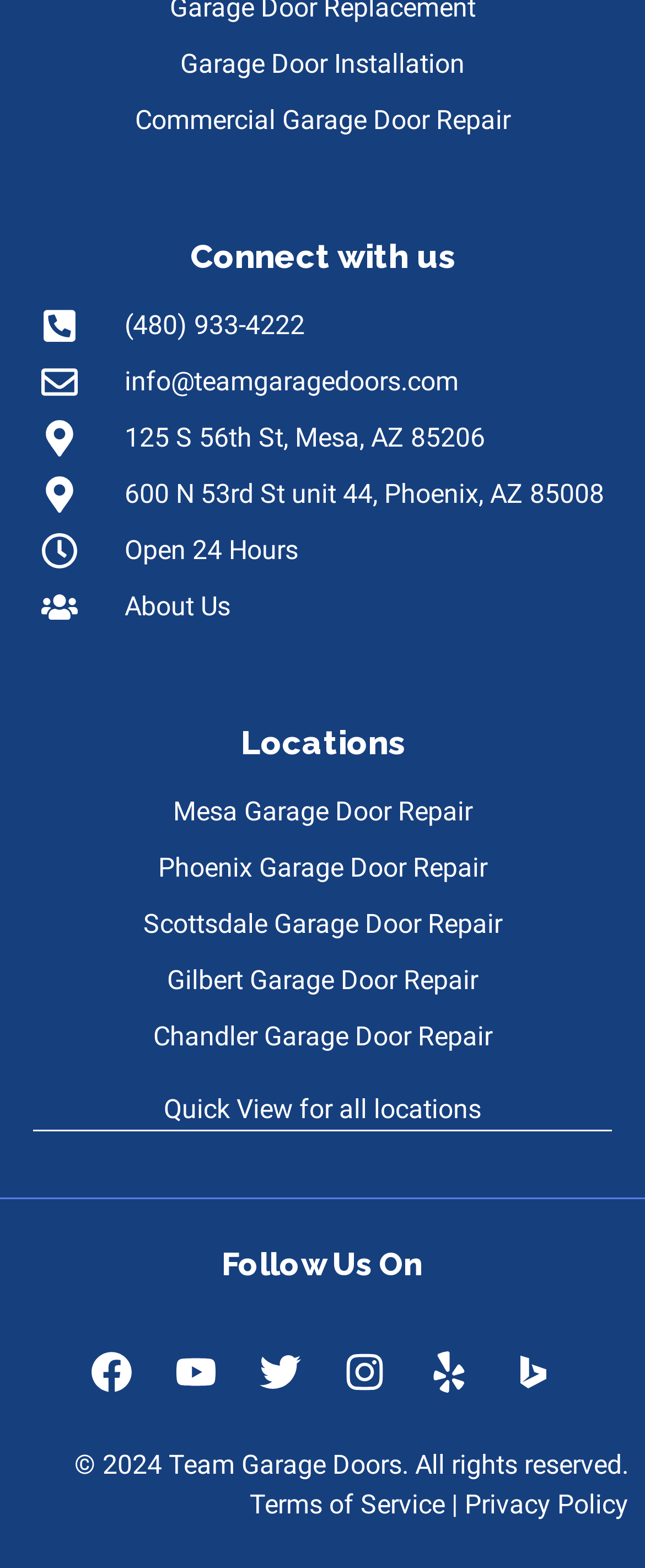Specify the bounding box coordinates of the element's region that should be clicked to achieve the following instruction: "Call (480) 933-4222". The bounding box coordinates consist of four float numbers between 0 and 1, in the format [left, top, right, bottom].

[0.063, 0.195, 0.937, 0.221]